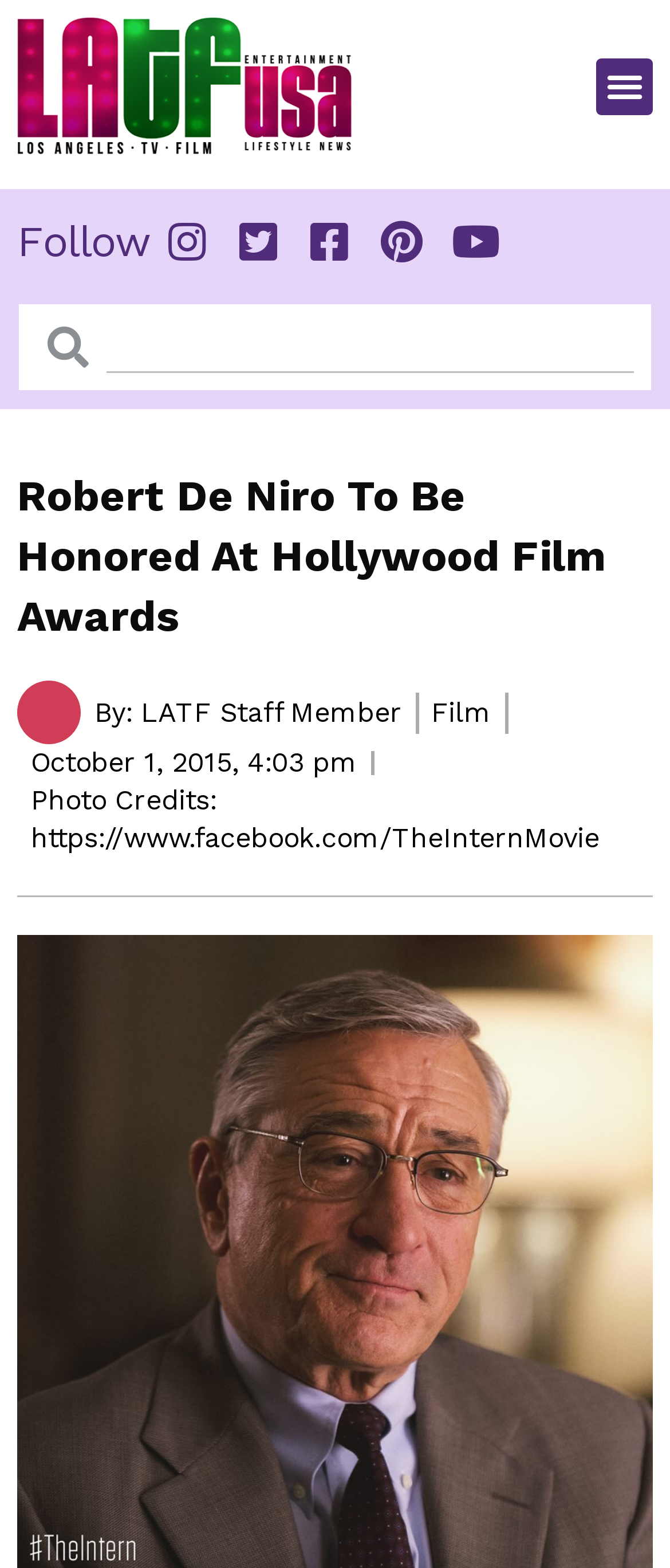Create an elaborate caption for the webpage.

The webpage is about Robert De Niro being honored at the Hollywood Film Awards. At the top left, there is a link, and next to it, a button labeled "Menu Toggle". Below these elements, there are five links aligned horizontally, labeled as social media links. 

To the right of these links, there is a search bar with a "Search" label and a search box. Below the search bar, the main content of the webpage begins. The title "Robert De Niro To Be Honored At Hollywood Film Awards" is prominently displayed. 

On the left side of the title, there is an image of a LATF staff member. Below the title, there are three lines of text: the author "LATF Staff Member", the category "Film", and the date and time "October 1, 2015, 4:03 pm". 

Finally, at the bottom, there is a line of text crediting the photo source, which is a Facebook page.